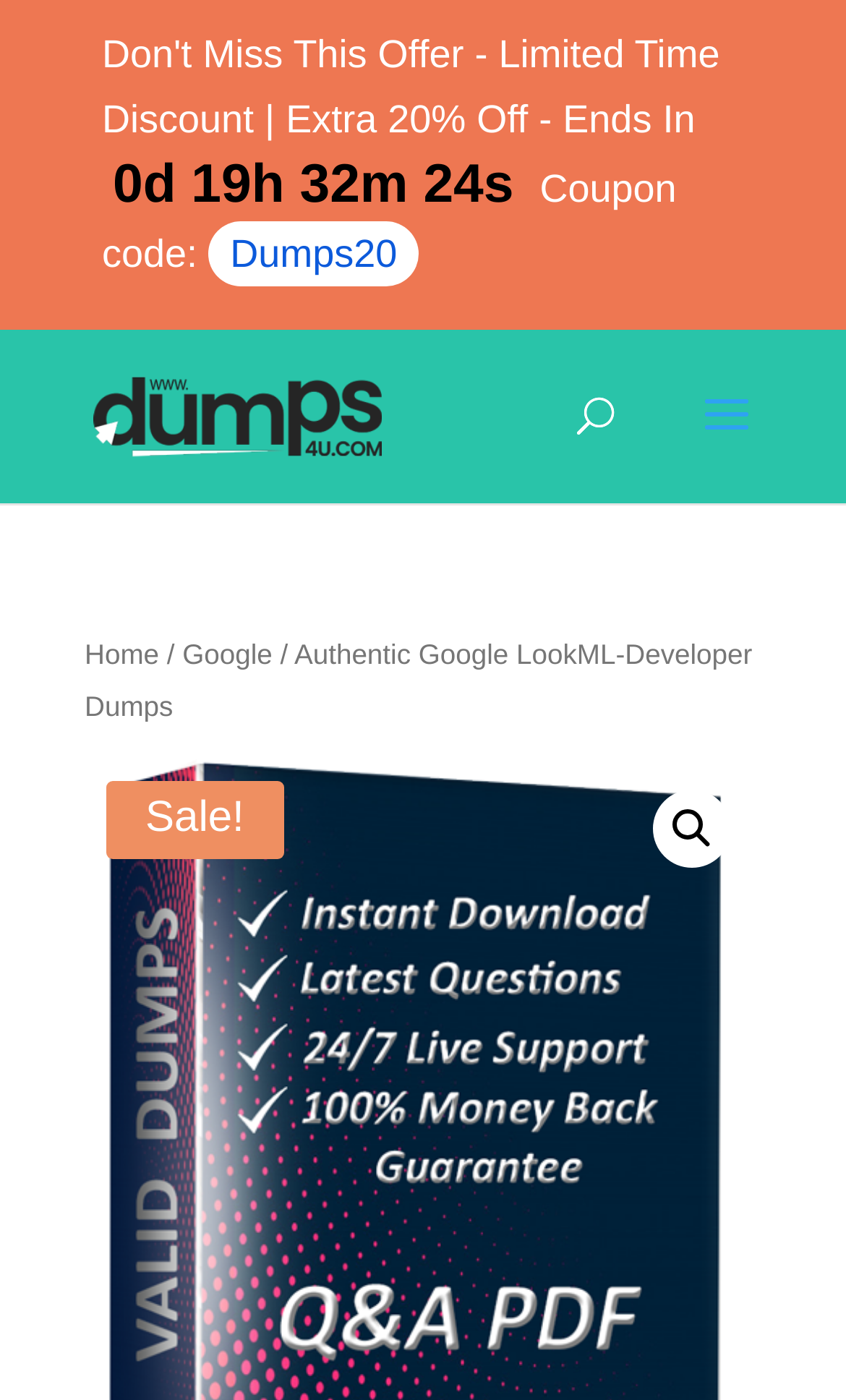Predict the bounding box coordinates for the UI element described as: "Home". The coordinates should be four float numbers between 0 and 1, presented as [left, top, right, bottom].

[0.1, 0.456, 0.188, 0.479]